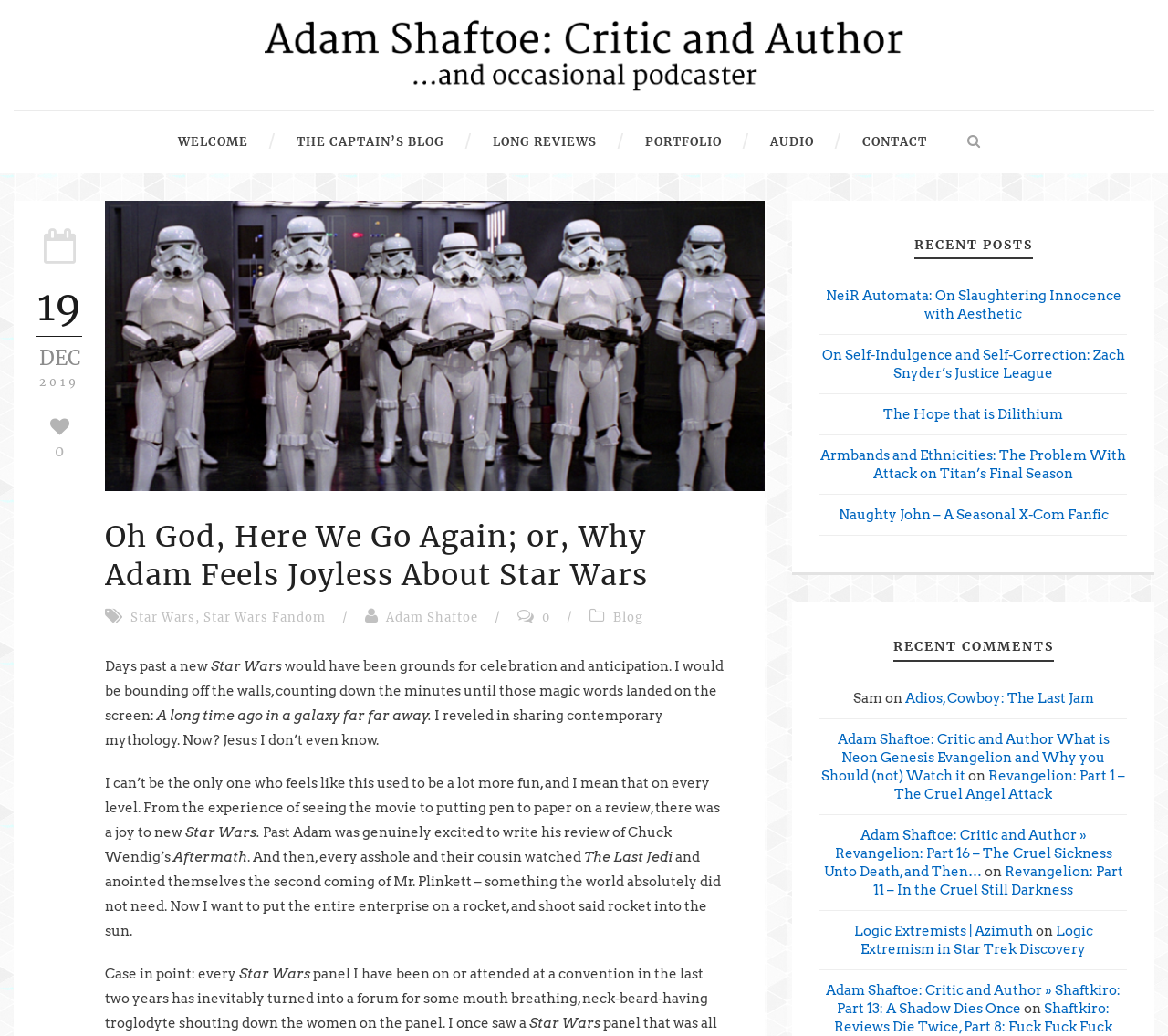Find the bounding box coordinates of the element you need to click on to perform this action: 'View the 'RECENT POSTS' section'. The coordinates should be represented by four float values between 0 and 1, in the format [left, top, right, bottom].

[0.783, 0.228, 0.884, 0.251]